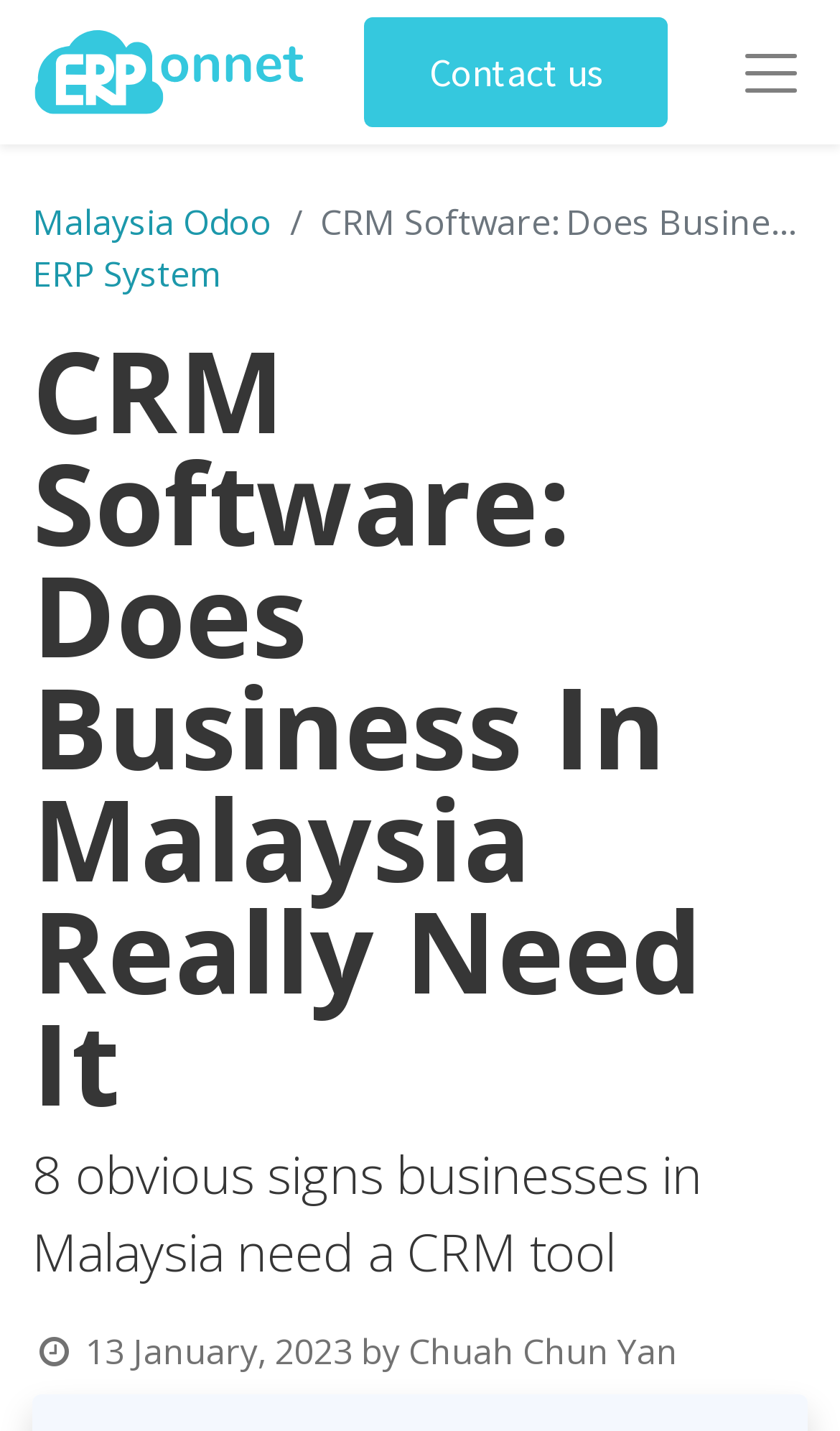Who is the author of the article?
Examine the webpage screenshot and provide an in-depth answer to the question.

The static text 'by Chuah Chun Yan' is present at the bottom of the webpage, indicating that Chuah Chun Yan is the author of the article.